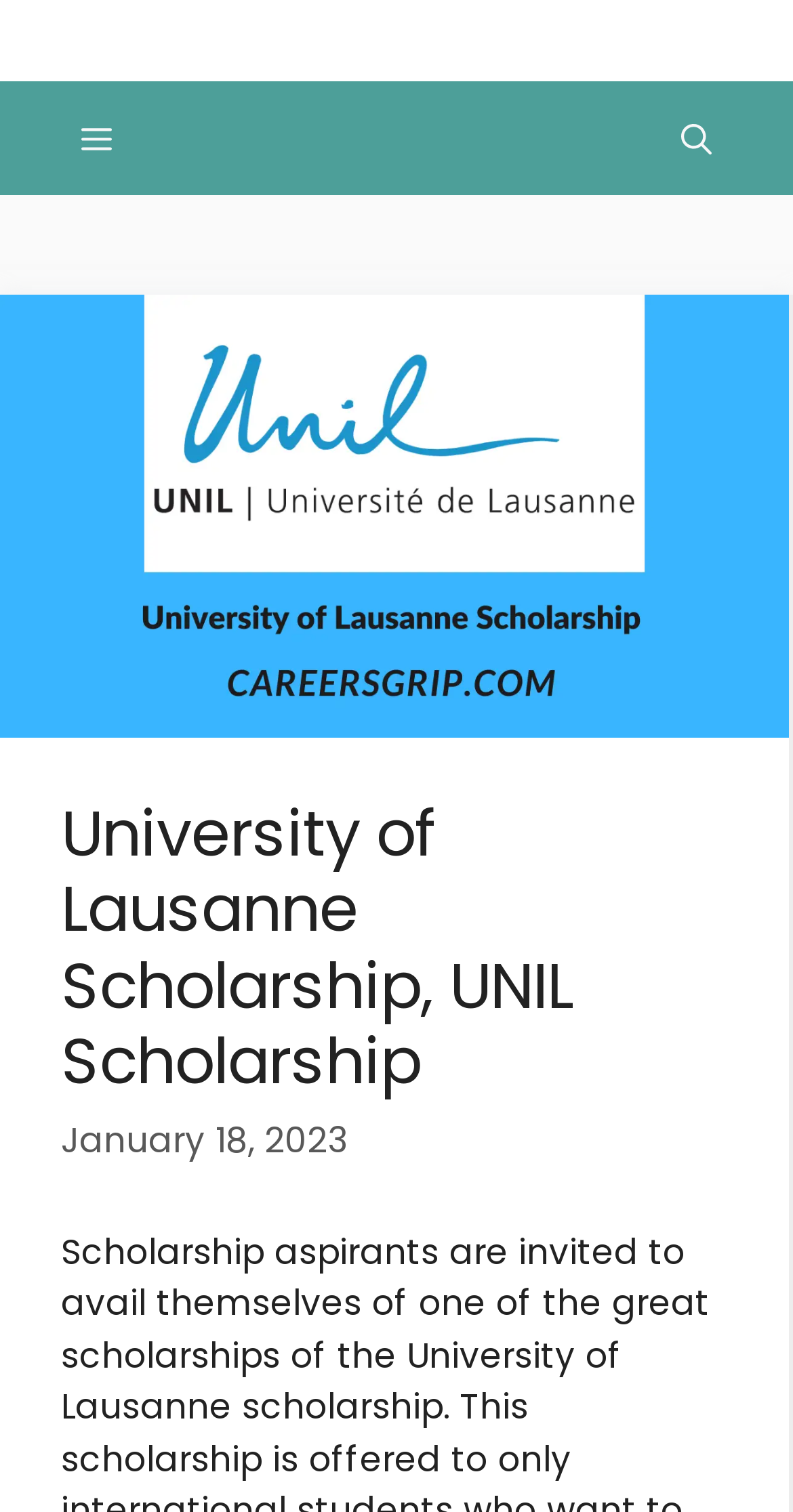What is the date mentioned on the webpage?
Craft a detailed and extensive response to the question.

I found the answer by examining the time element on the webpage, which contains the text 'January 18, 2023'. This date is likely to be relevant to the scholarship application or deadline.